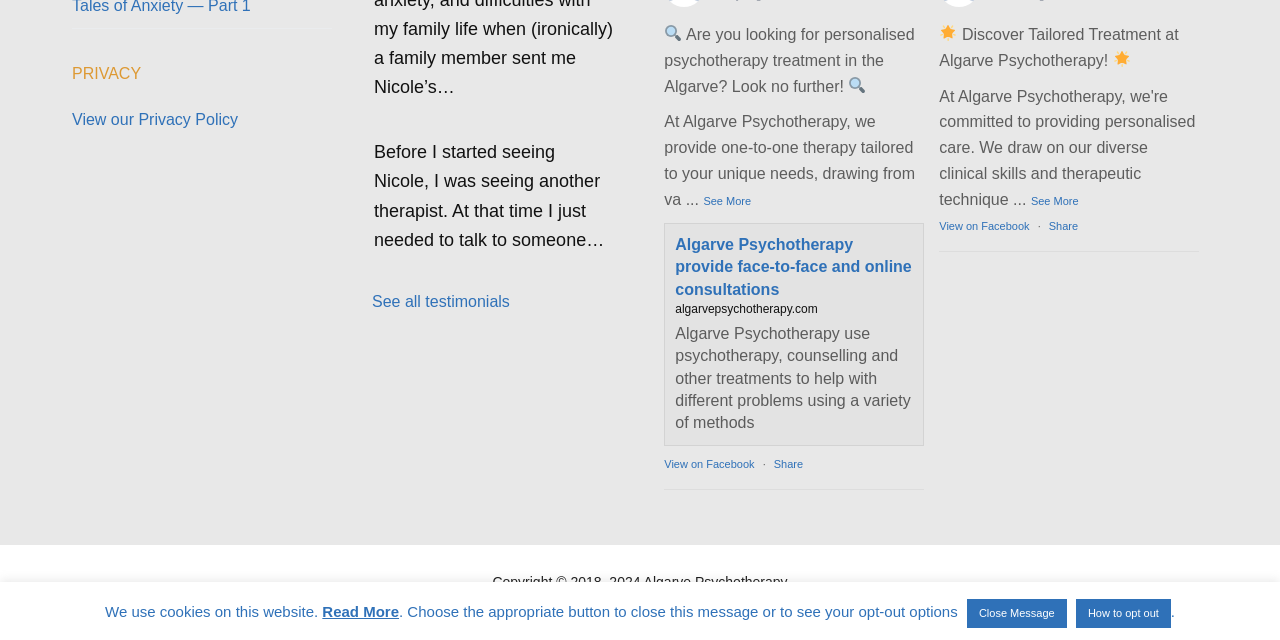Determine the bounding box coordinates of the UI element described by: "23 июня, 202223 июня, 2022".

None